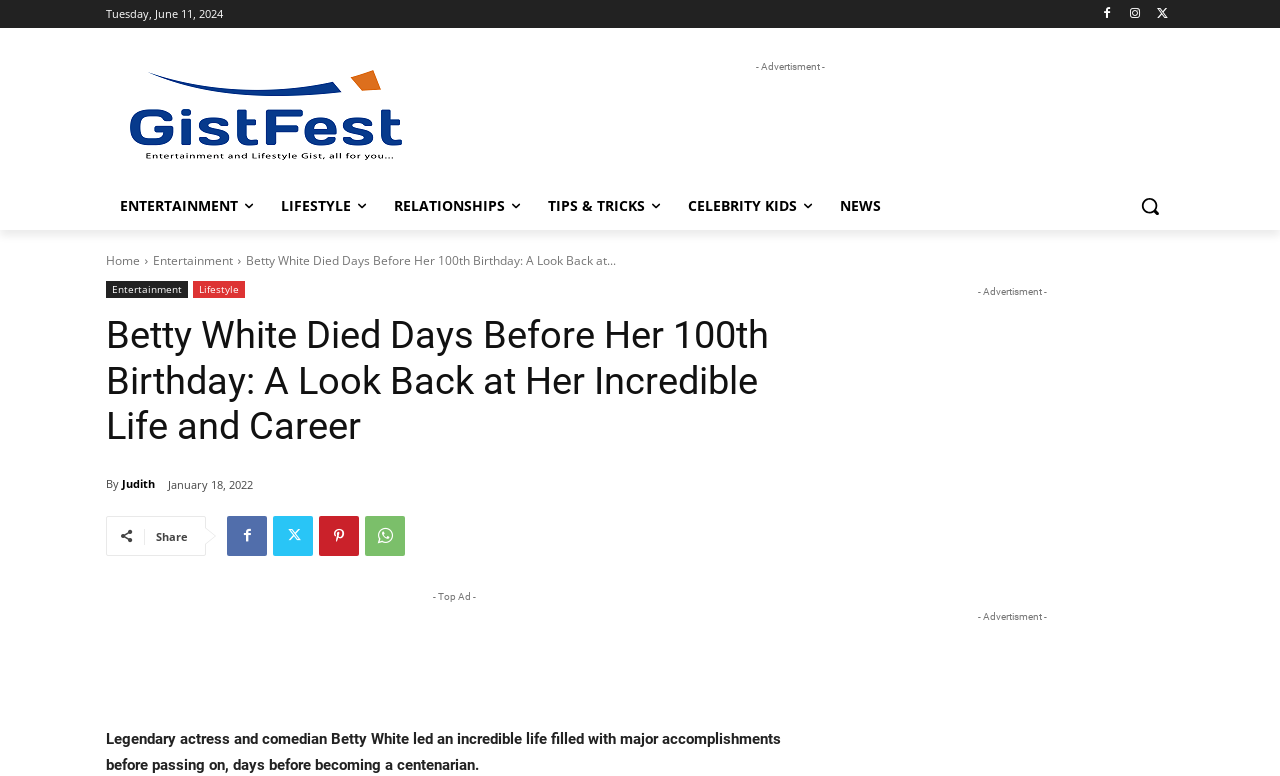Respond with a single word or phrase:
What is the category of the article?

Entertainment